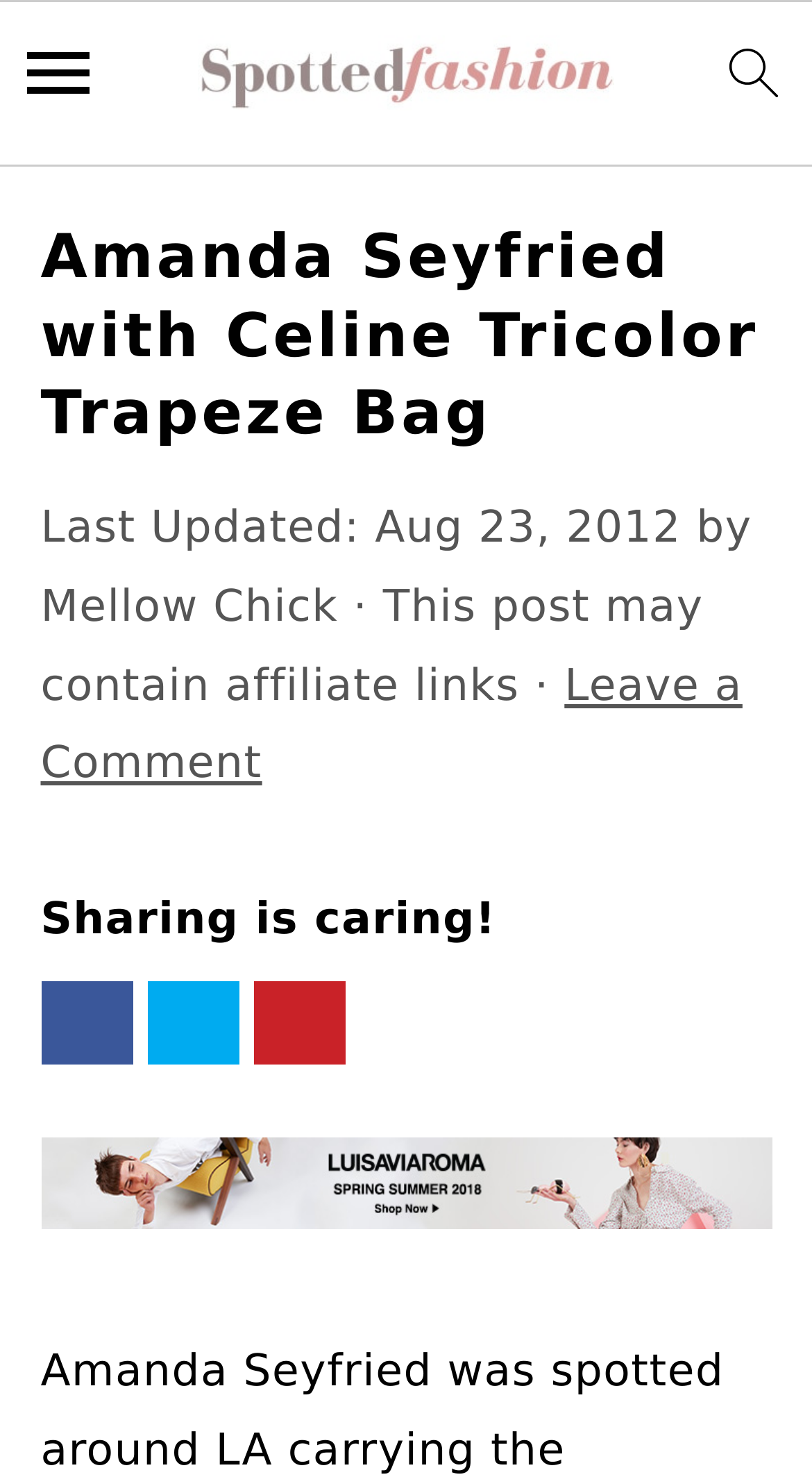Please examine the image and answer the question with a detailed explanation:
What is the brand of the bag mentioned in the article?

The brand of the bag mentioned in the article can be inferred from the heading 'Amanda Seyfried with Celine Tricolor Trapeze Bag' which suggests that the bag is a Celine Tricolor Trapeze Bag.